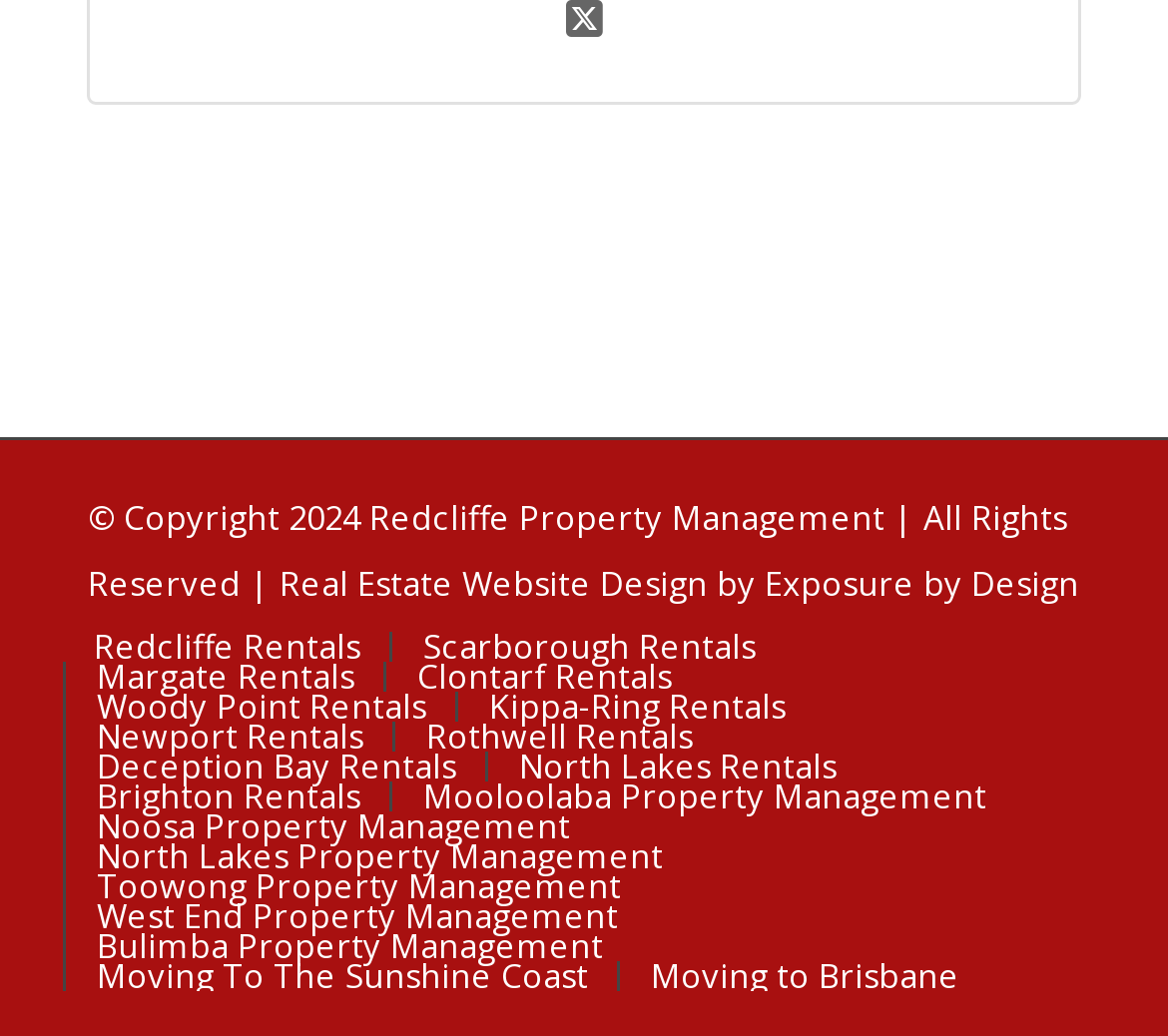What is the name of the last menu item?
Look at the image and provide a detailed response to the question.

I looked at the last menu item in the main menu and found that it is 'Moving to Brisbane', which is a link to a webpage about moving to Brisbane.